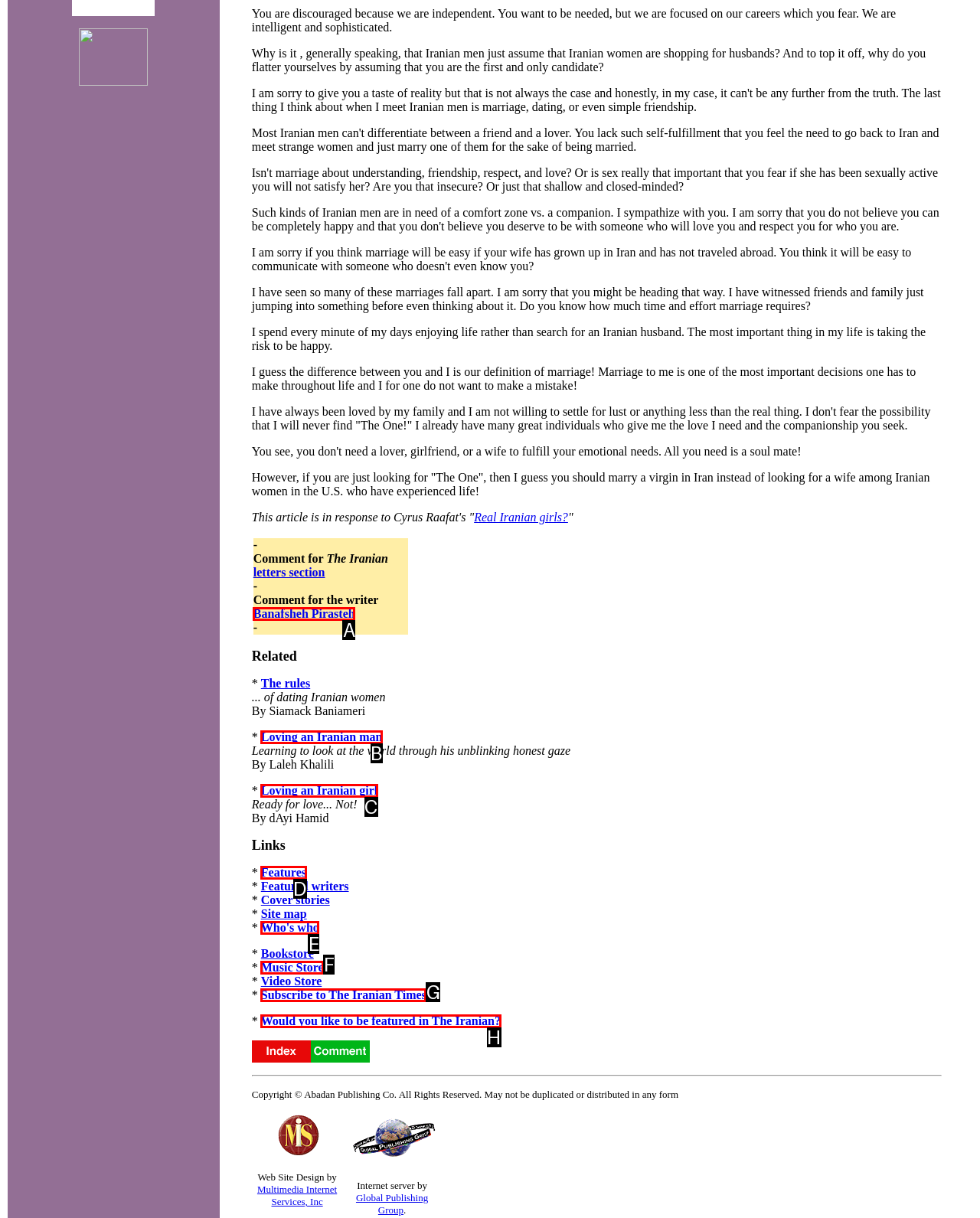Which HTML element matches the description: Who's who?
Reply with the letter of the correct choice.

E